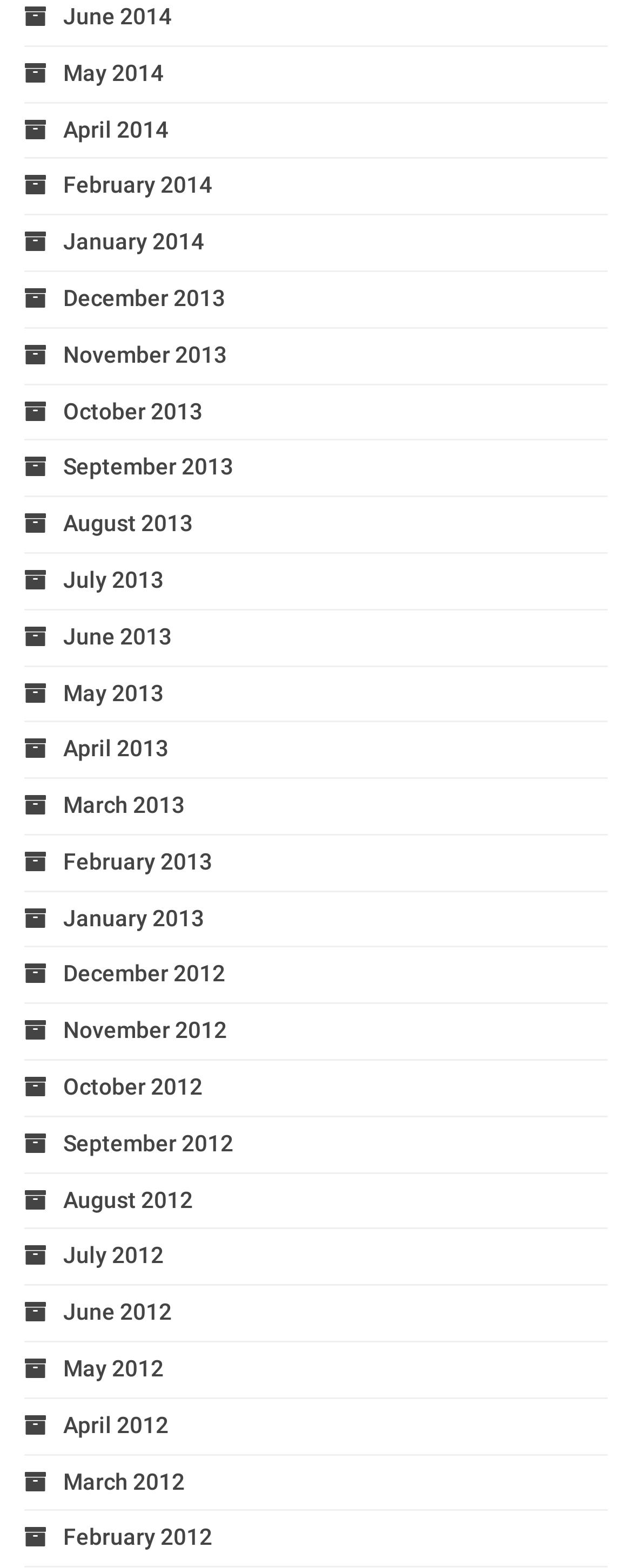With reference to the image, please provide a detailed answer to the following question: Are the months listed in chronological order?

By examining the list of links, I found that the months are not listed in chronological order. Instead, the list starts with the most recent month (June 2014) and goes backwards in time to the earliest month (December 2012).